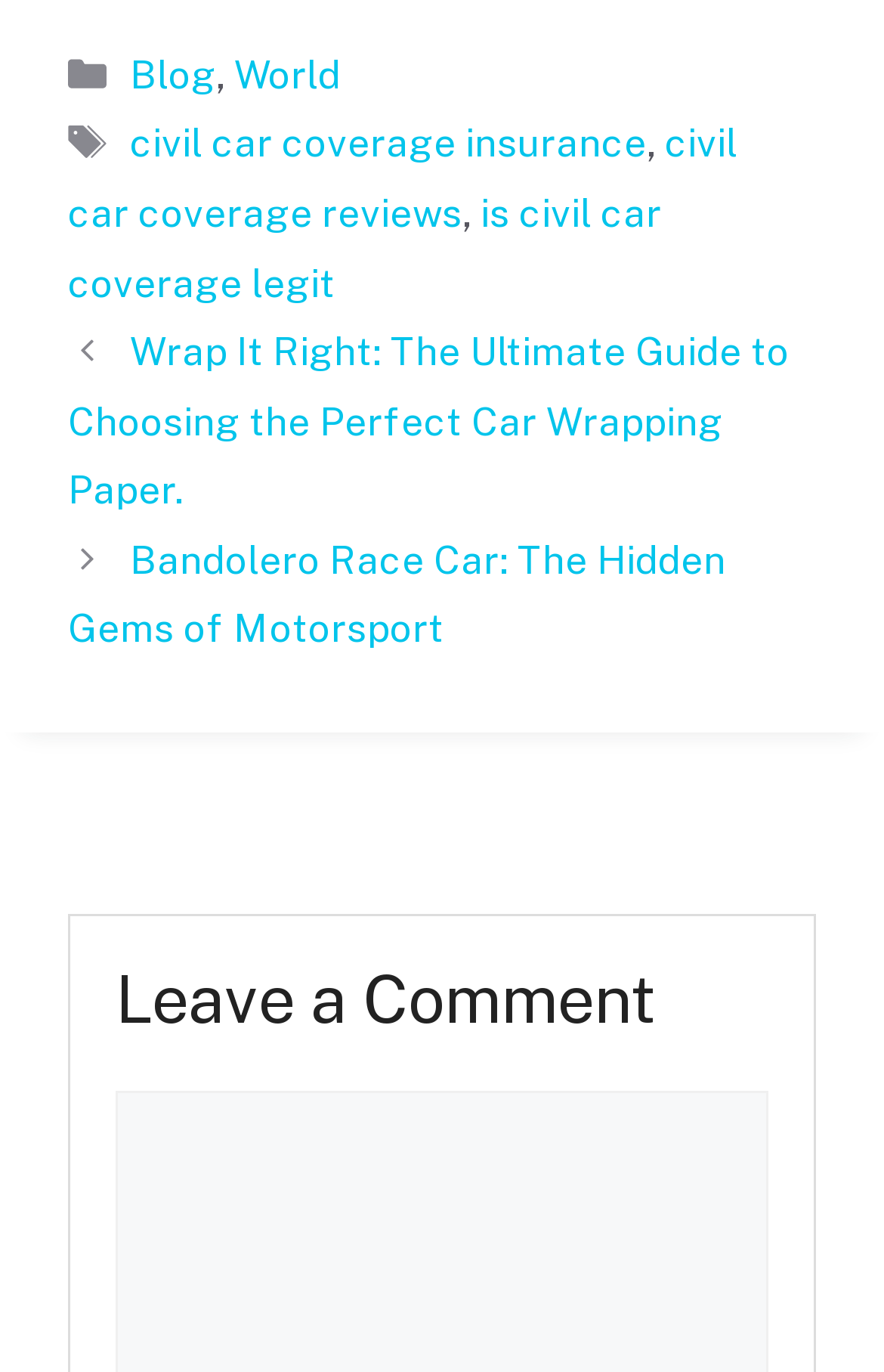Determine the bounding box coordinates (top-left x, top-left y, bottom-right x, bottom-right y) of the UI element described in the following text: is civil car coverage legit

[0.077, 0.139, 0.749, 0.222]